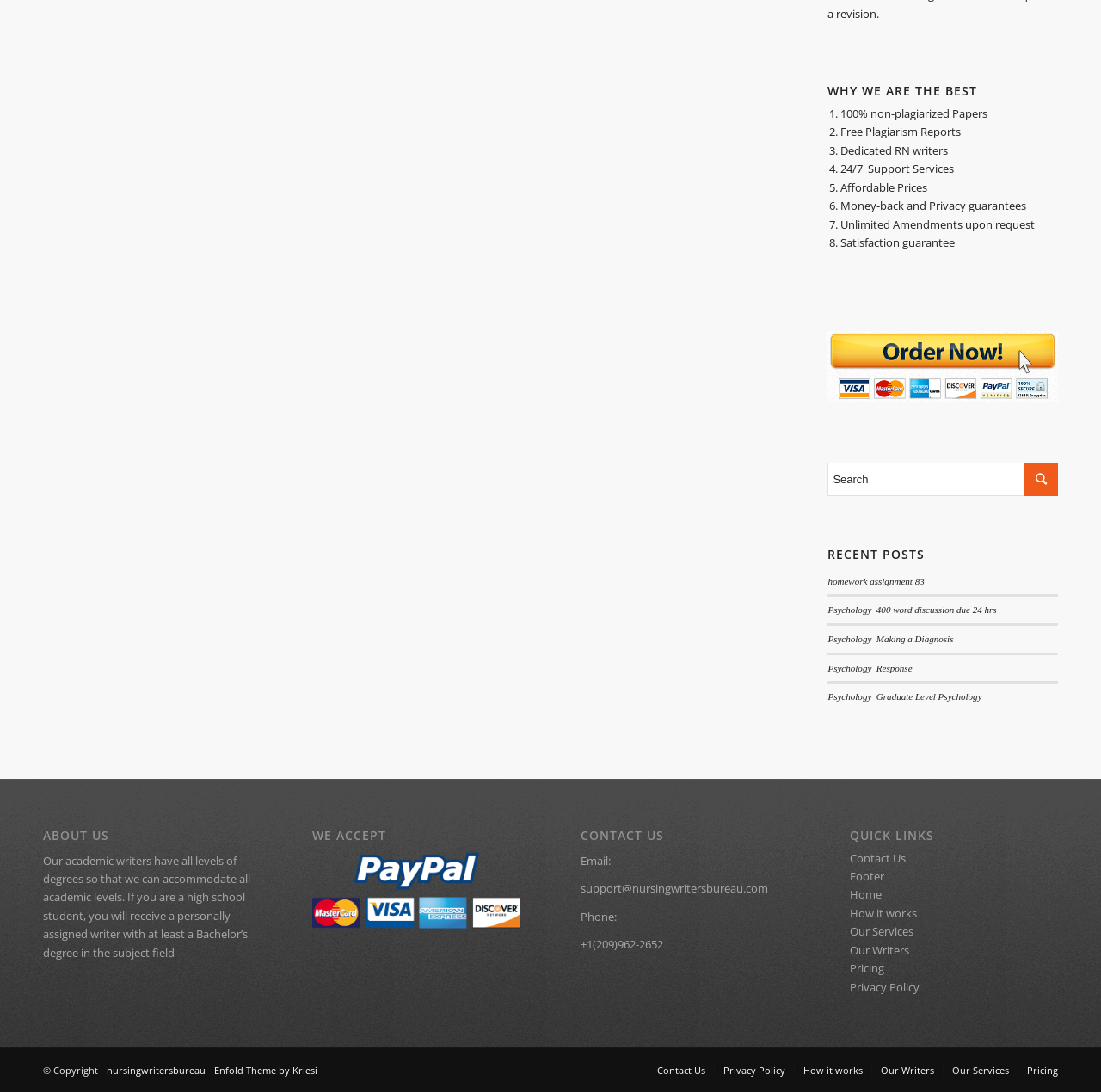How many links are there in the QUICK LINKS section?
Based on the screenshot, provide a one-word or short-phrase response.

7